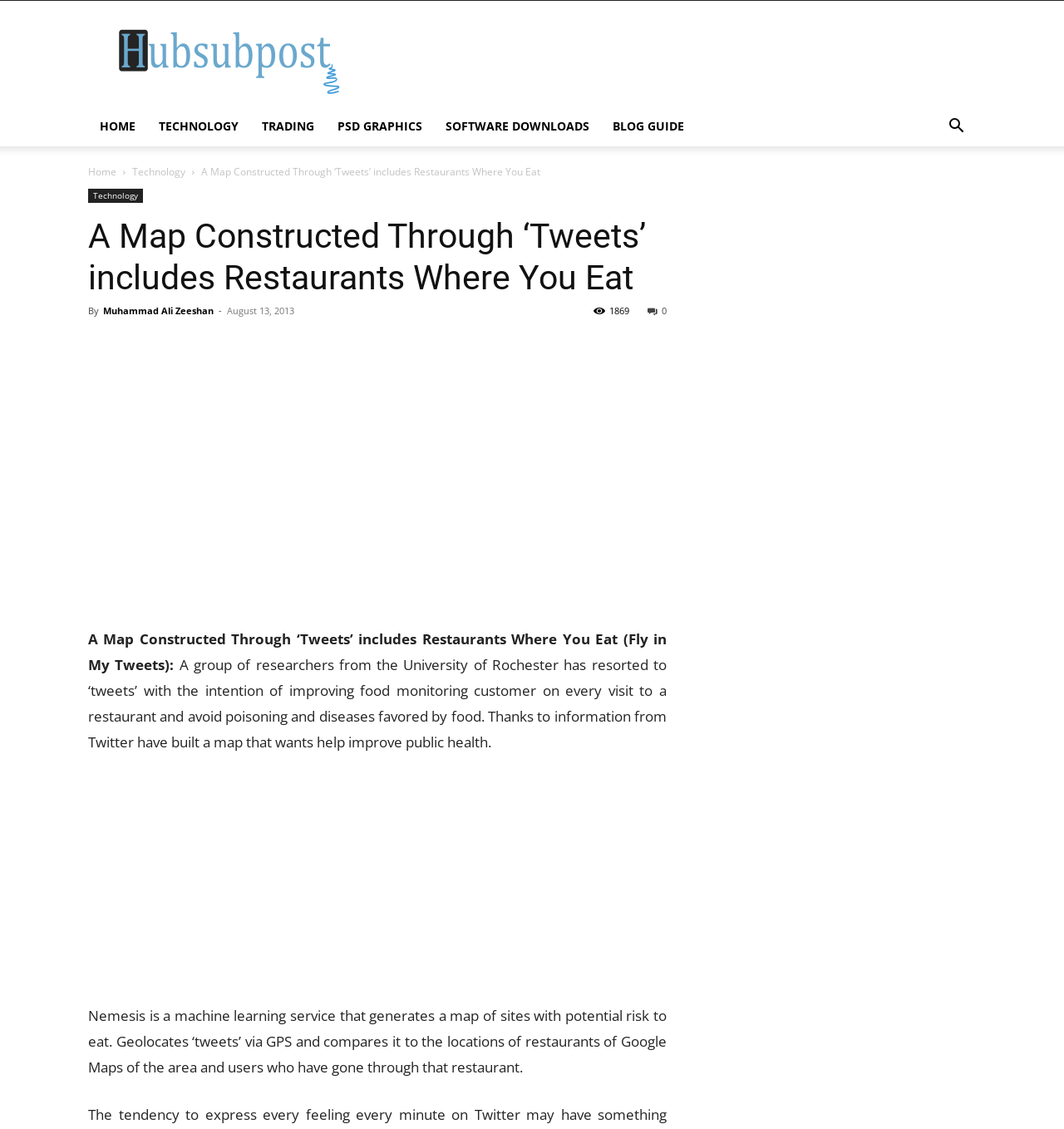What is the name of the project?
Please give a well-detailed answer to the question.

The project is called Fly in My Tweets, which involves constructing a map through tweets to improve food monitoring and public health, and it is mentioned multiple times on the webpage.